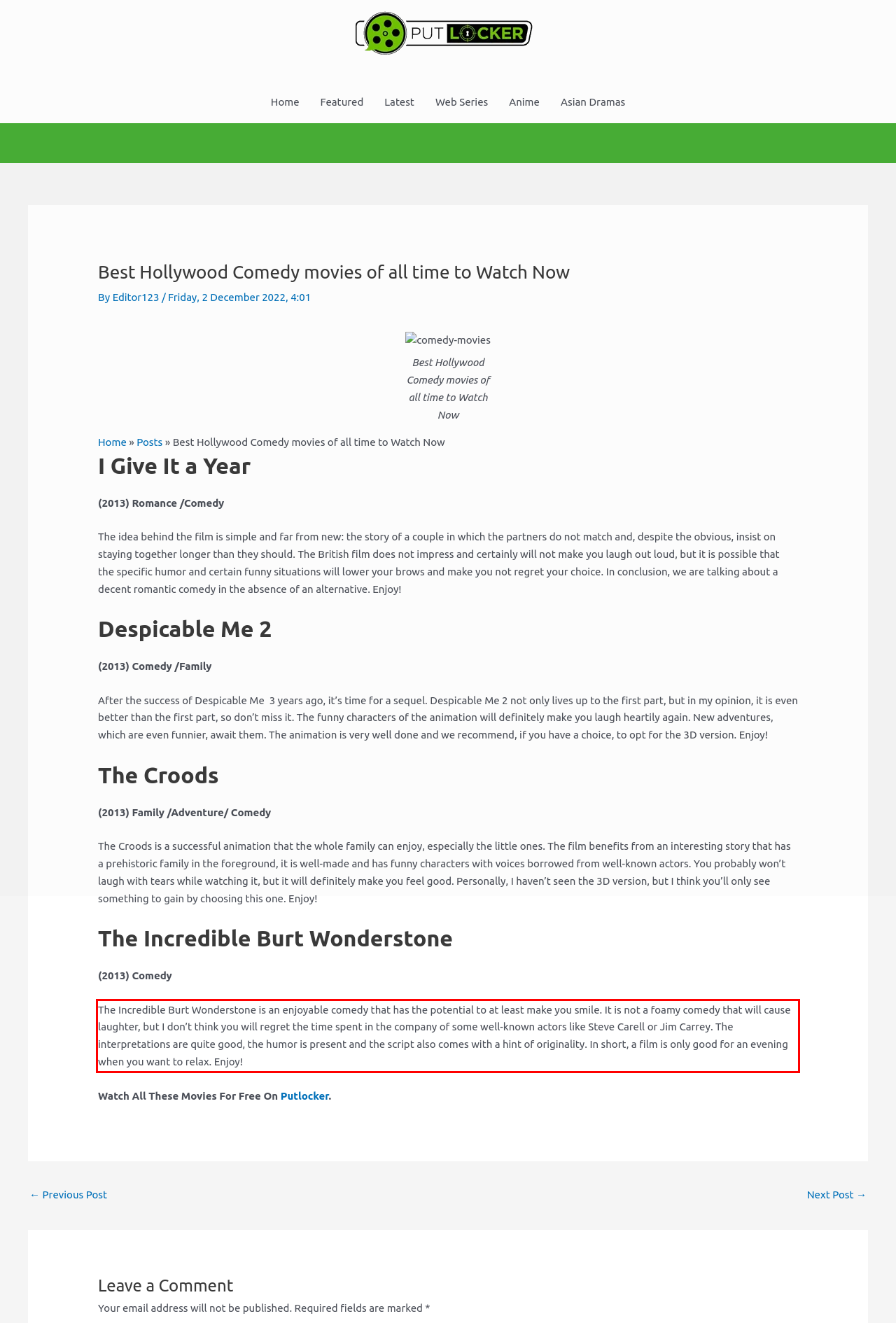Please perform OCR on the text content within the red bounding box that is highlighted in the provided webpage screenshot.

The Incredible Burt Wonderstone is an enjoyable comedy that has the potential to at least make you smile. It is not a foamy comedy that will cause laughter, but I don’t think you will regret the time spent in the company of some well-known actors like Steve Carell or Jim Carrey. The interpretations are quite good, the humor is present and the script also comes with a hint of originality. In short, a film is only good for an evening when you want to relax. Enjoy!